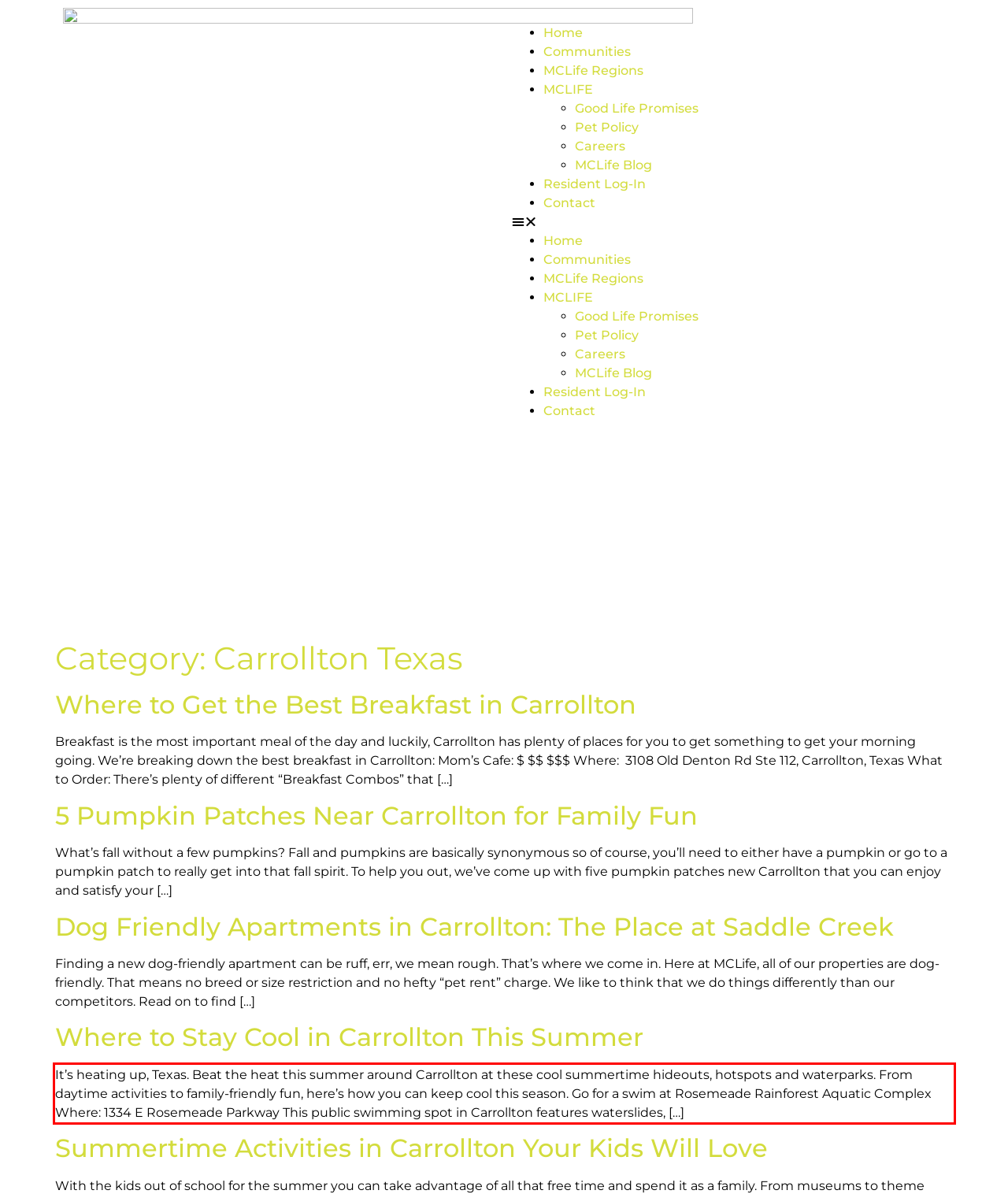Please perform OCR on the UI element surrounded by the red bounding box in the given webpage screenshot and extract its text content.

It’s heating up, Texas. Beat the heat this summer around Carrollton at these cool summertime hideouts, hotspots and waterparks. From daytime activities to family-friendly fun, here’s how you can keep cool this season. Go for a swim at Rosemeade Rainforest Aquatic Complex Where: 1334 E Rosemeade Parkway This public swimming spot in Carrollton features waterslides, […]